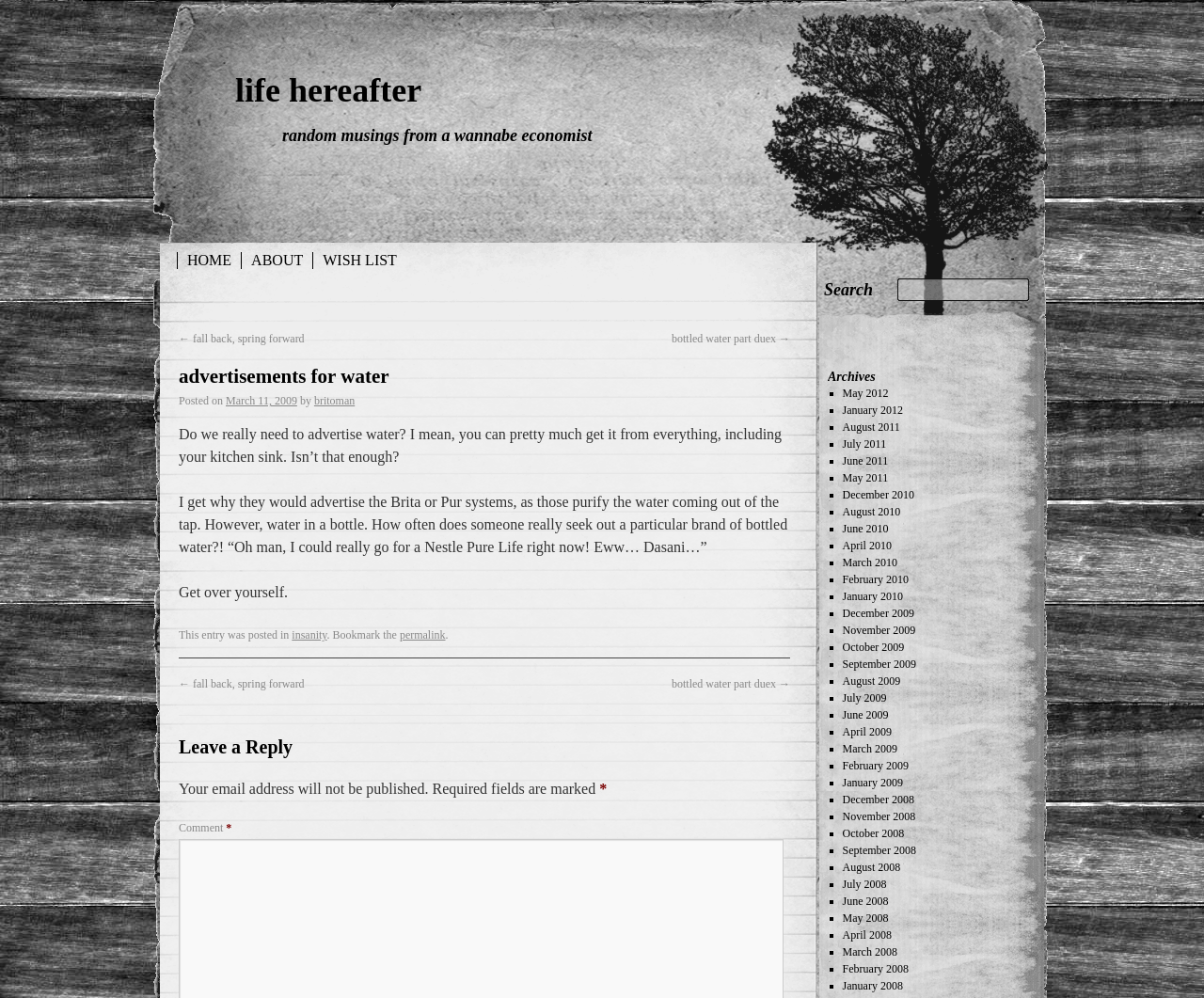Locate the bounding box for the described UI element: "parent_node: Search for: value="Search"". Ensure the coordinates are four float numbers between 0 and 1, formatted as [left, top, right, bottom].

[0.68, 0.28, 0.73, 0.302]